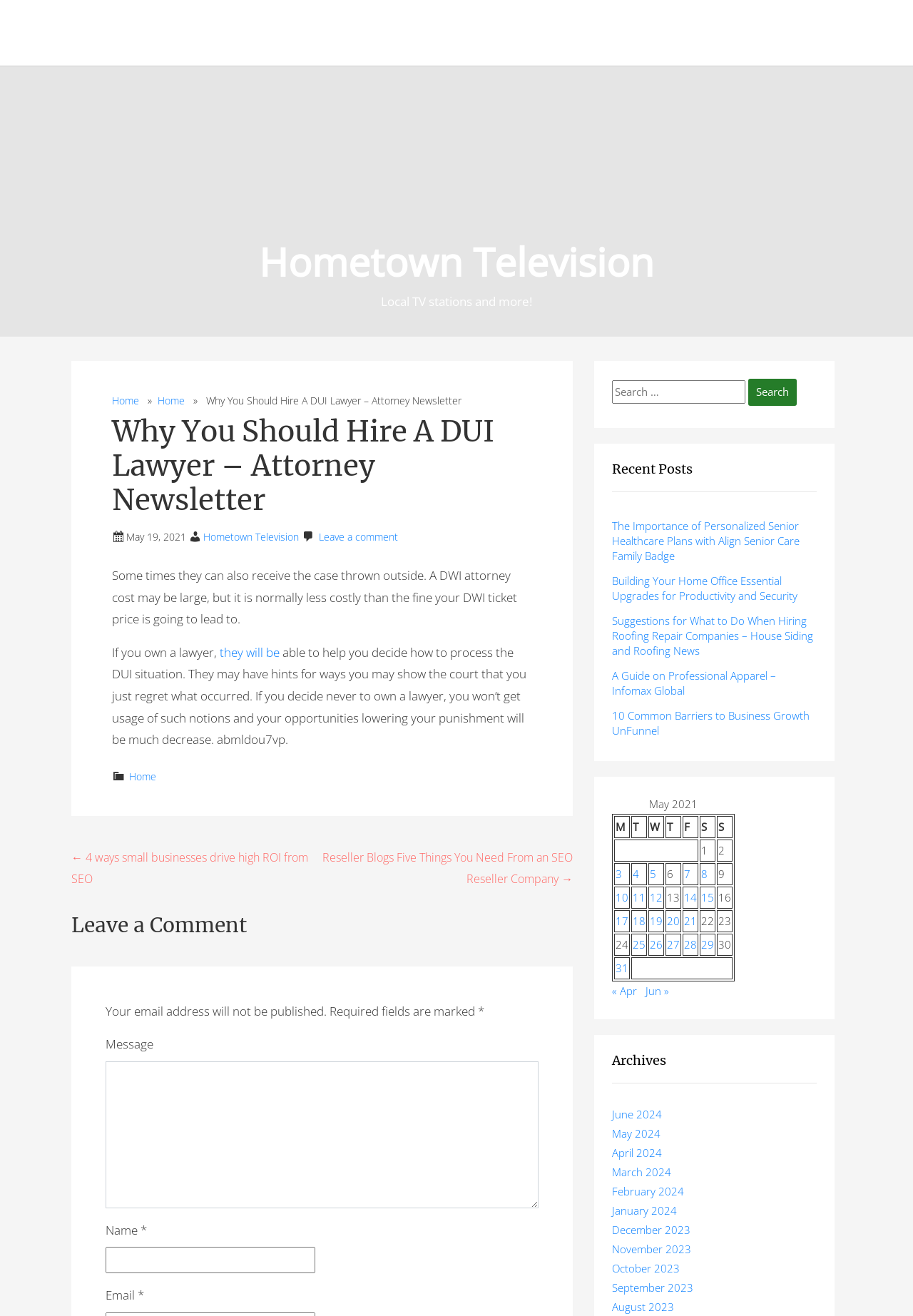Summarize the contents and layout of the webpage in detail.

This webpage appears to be a blog or news website, with a focus on attorney-related topics. At the top, there is a heading that reads "Hometown Television" and a link to the same name. Below this, there is a static text that says "Local TV stations and more!".

The main content of the page is an article titled "Why You Should Hire A DUI Lawyer – Attorney Newsletter". The article is divided into several paragraphs, with the first paragraph discussing the benefits of hiring a DUI lawyer. The text explains that a lawyer can help with the case and provide guidance on how to proceed.

To the right of the article, there is a search bar with a button labeled "Search". Below the search bar, there is a section titled "Recent Posts" that lists several links to other articles on the website. These articles have titles such as "The Importance of Personalized Senior Healthcare Plans" and "Building Your Home Office Essential Upgrades for Productivity and Security".

At the bottom of the page, there is a section titled "Leave a Comment" with a text box and fields for name and email. There is also a table that displays a calendar for May 2021, with links to posts published on specific dates.

Throughout the page, there are several links to other articles and websites, as well as a navigation menu at the top that allows users to access other sections of the website.